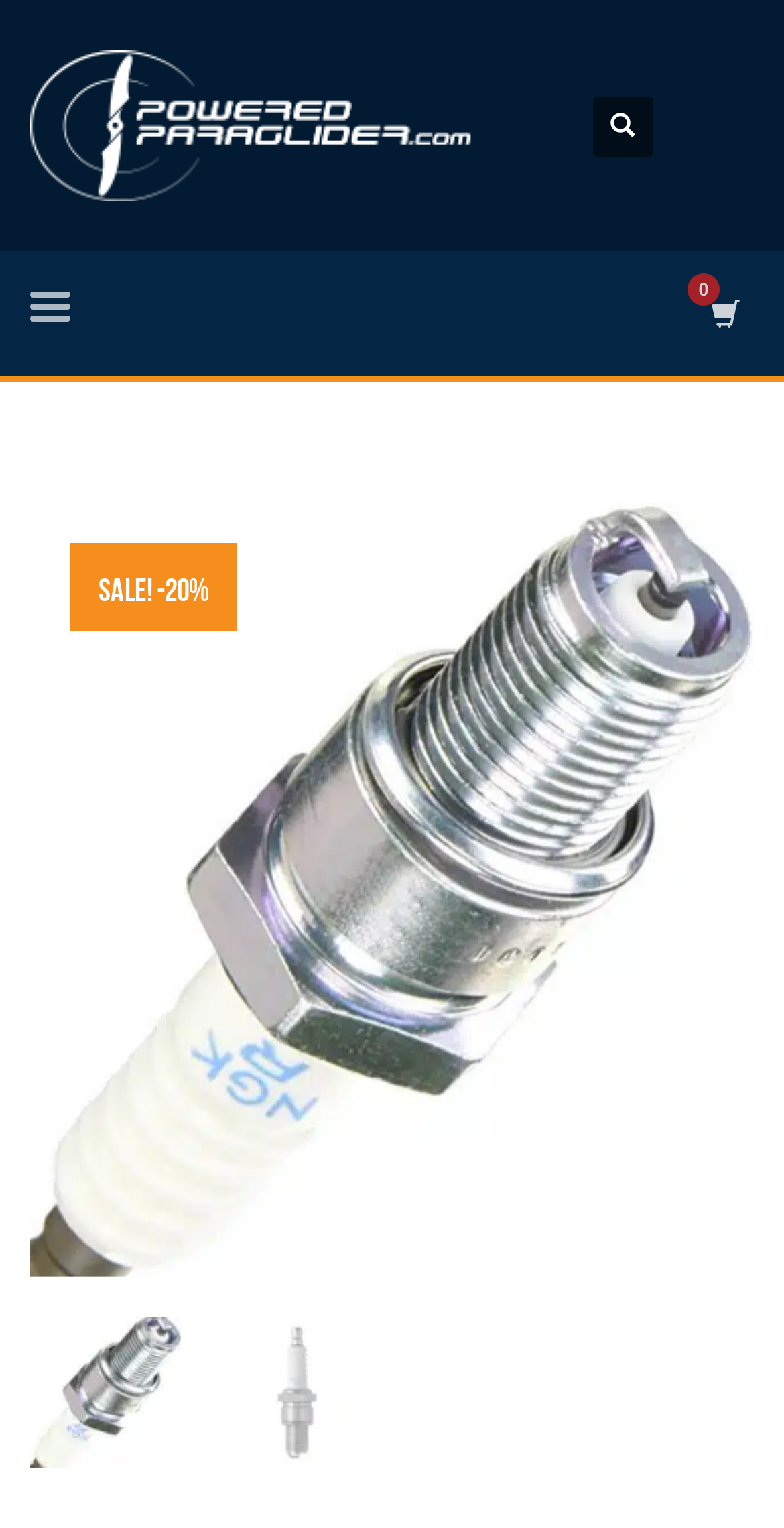Analyze the image and provide a detailed answer to the question: How many images are on the page?

There are four image elements on the page, with bounding box coordinates [0.038, 0.329, 0.962, 0.835], [0.038, 0.862, 0.231, 0.96], [0.282, 0.862, 0.474, 0.96], and [0.038, 0.033, 0.626, 0.132].